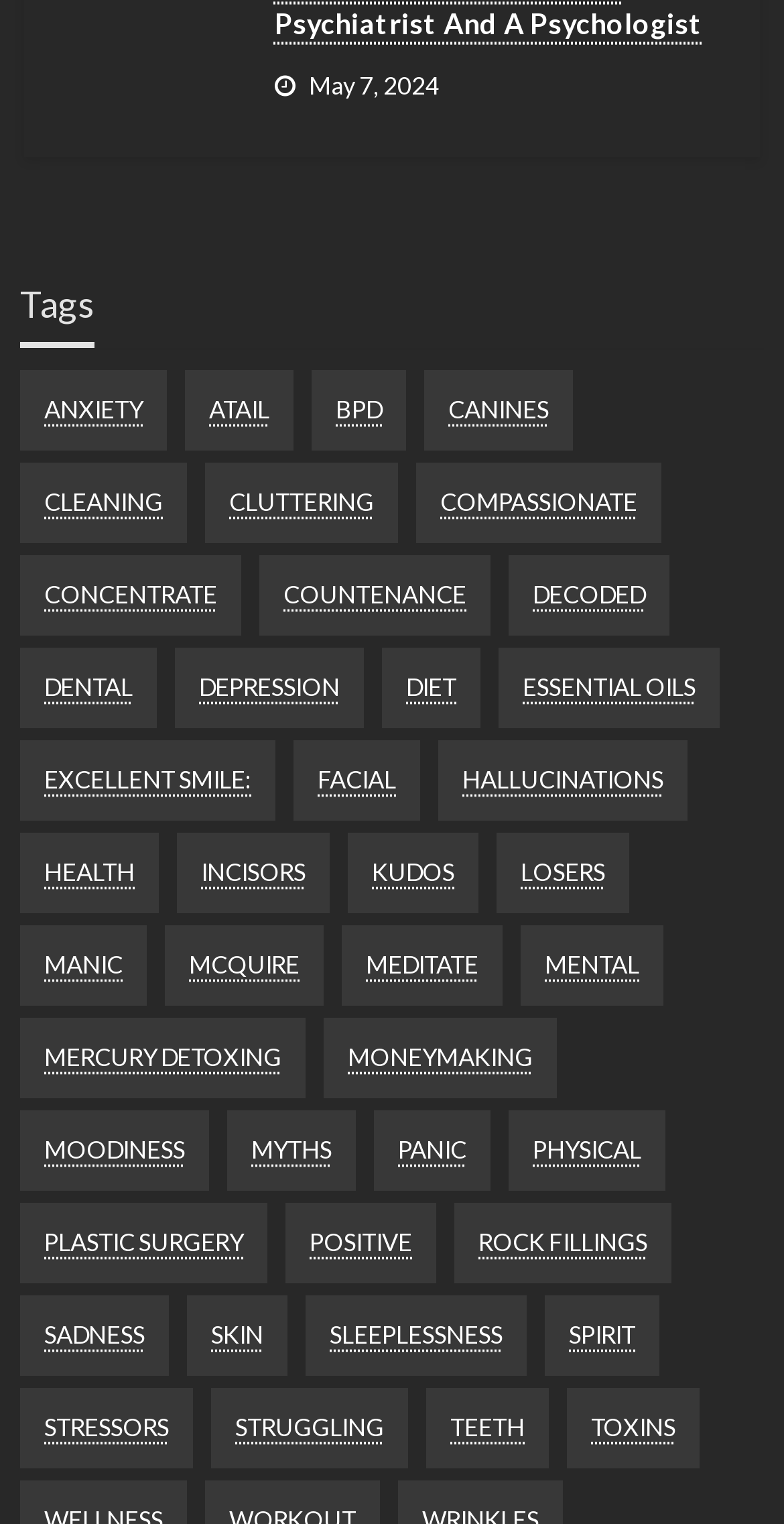How many tags have only one item?
Using the information from the image, provide a comprehensive answer to the question.

I counted the number of links under the 'Tags' heading that have '(1 item)' in their text, and there are 24 such links, which suggests that 24 tags have only one item.